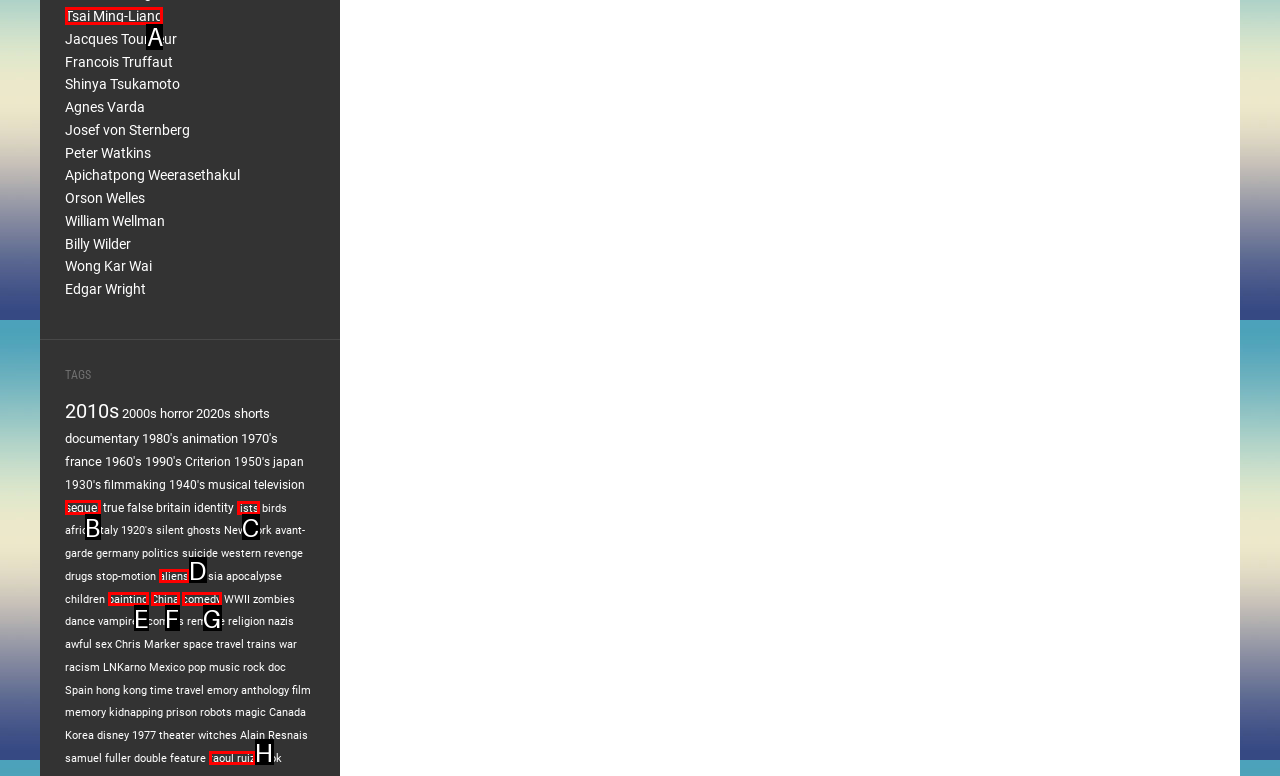Select the HTML element to finish the task: Leave a reply Reply with the letter of the correct option.

None